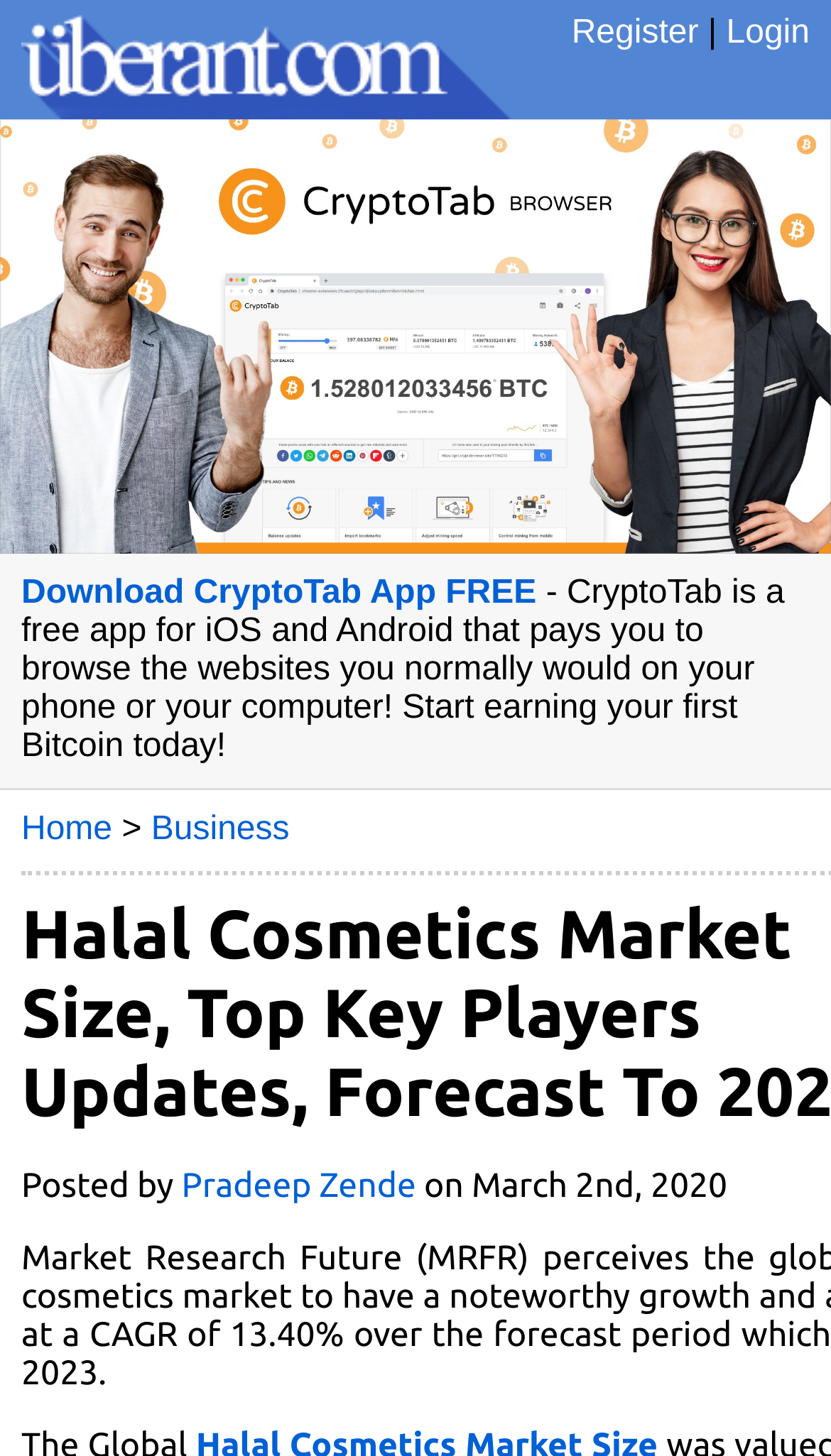Deliver a detailed narrative of the webpage's visual and textual elements.

The webpage appears to be an article or blog post about the Halal Cosmetics Market. At the top of the page, there is a header section with a logo image on the left, accompanied by the text "Uberant" and links to "Register" and "Login" on the right. 

Below the header, there is a large banner image that spans the entire width of the page. 

Underneath the banner, there is a promotional section that encourages users to download the CryptoTab App, with a link to do so. This section also includes a brief description of the app and its benefits.

The main content of the page begins with a title, "Halal Cosmetics Market Size, Top Key Players Updates, Forecast To 2023", which is not explicitly mentioned in the accessibility tree but is implied by the meta description. 

The article itself is divided into sections, with links to related topics such as "Home" and "Business" at the top. The author of the article, "Pradeep Zende", is credited at the bottom of the page, along with the date of publication, "March 2nd, 2020".